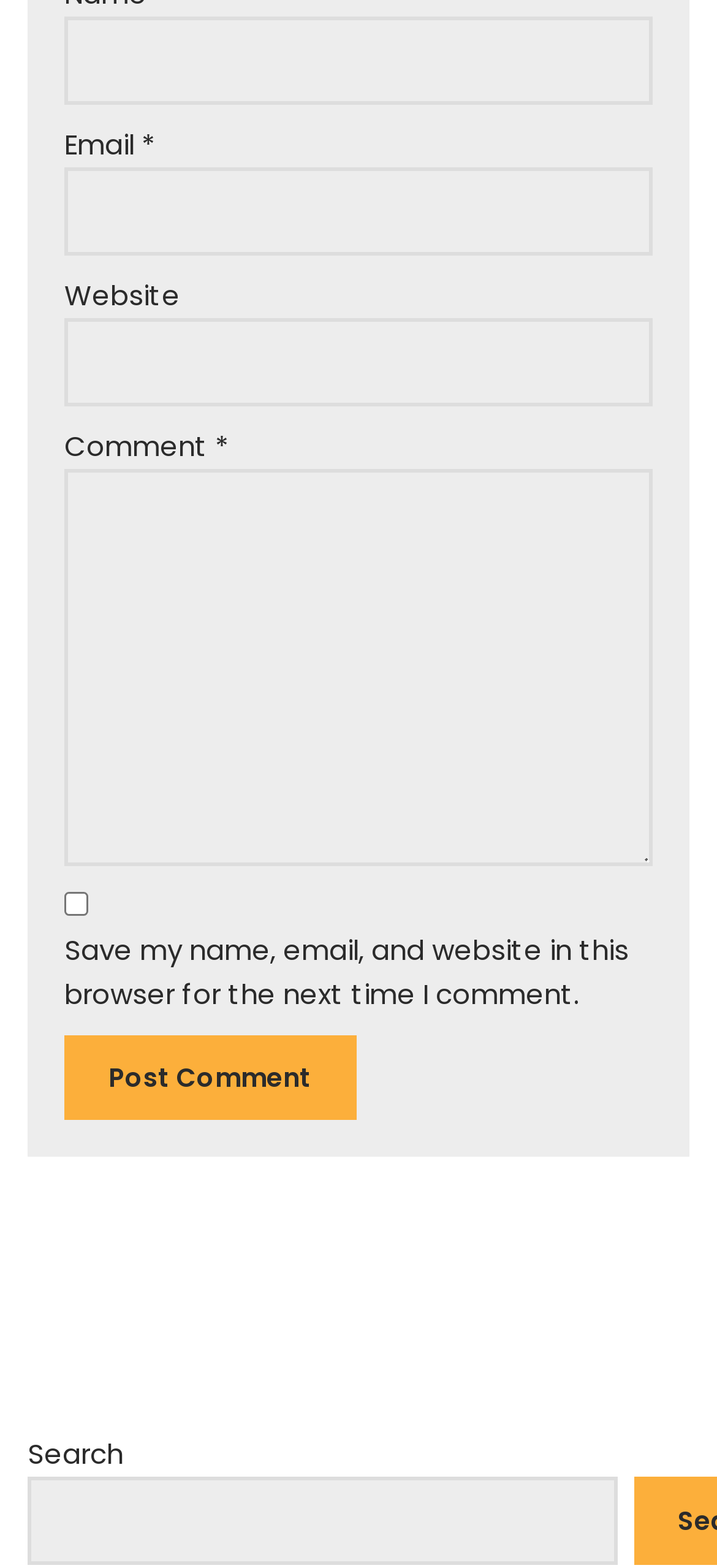Determine the bounding box of the UI element mentioned here: "parent_node: Comment * name="comment"". The coordinates must be in the format [left, top, right, bottom] with values ranging from 0 to 1.

[0.09, 0.299, 0.91, 0.552]